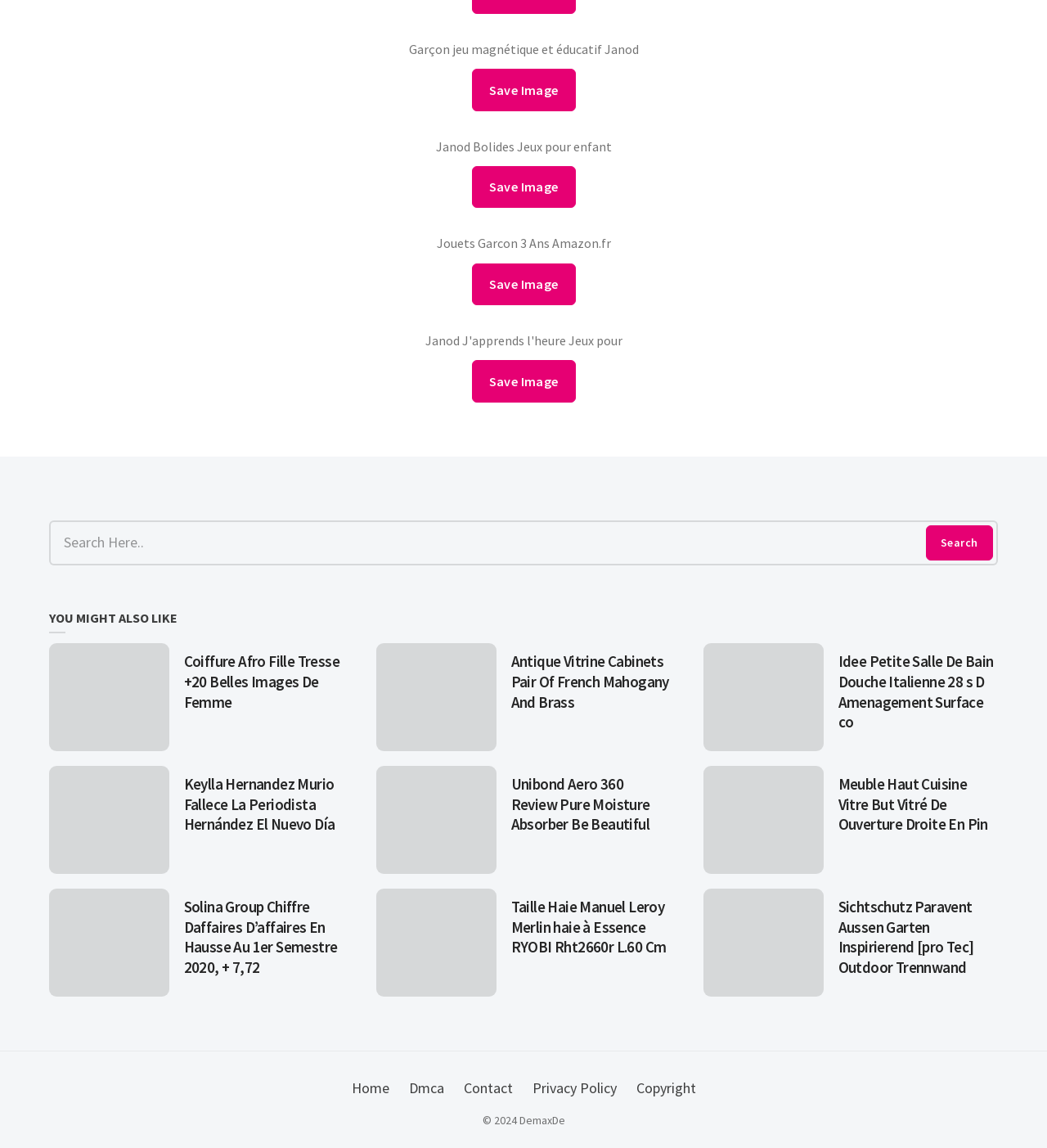Answer the following query with a single word or phrase:
How many images are on the page?

16